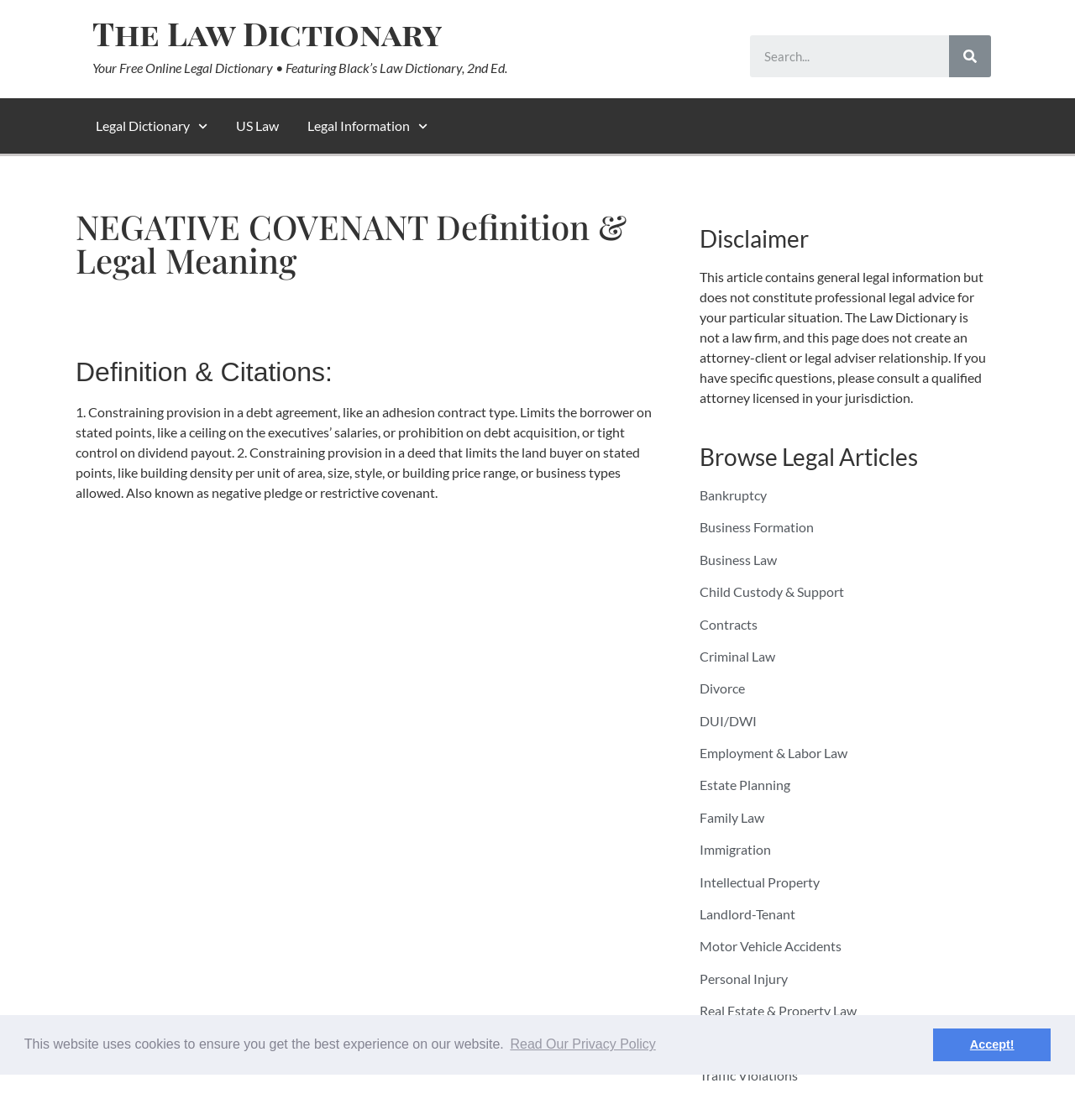How many legal articles are listed on the webpage?
Please provide a single word or phrase as the answer based on the screenshot.

24